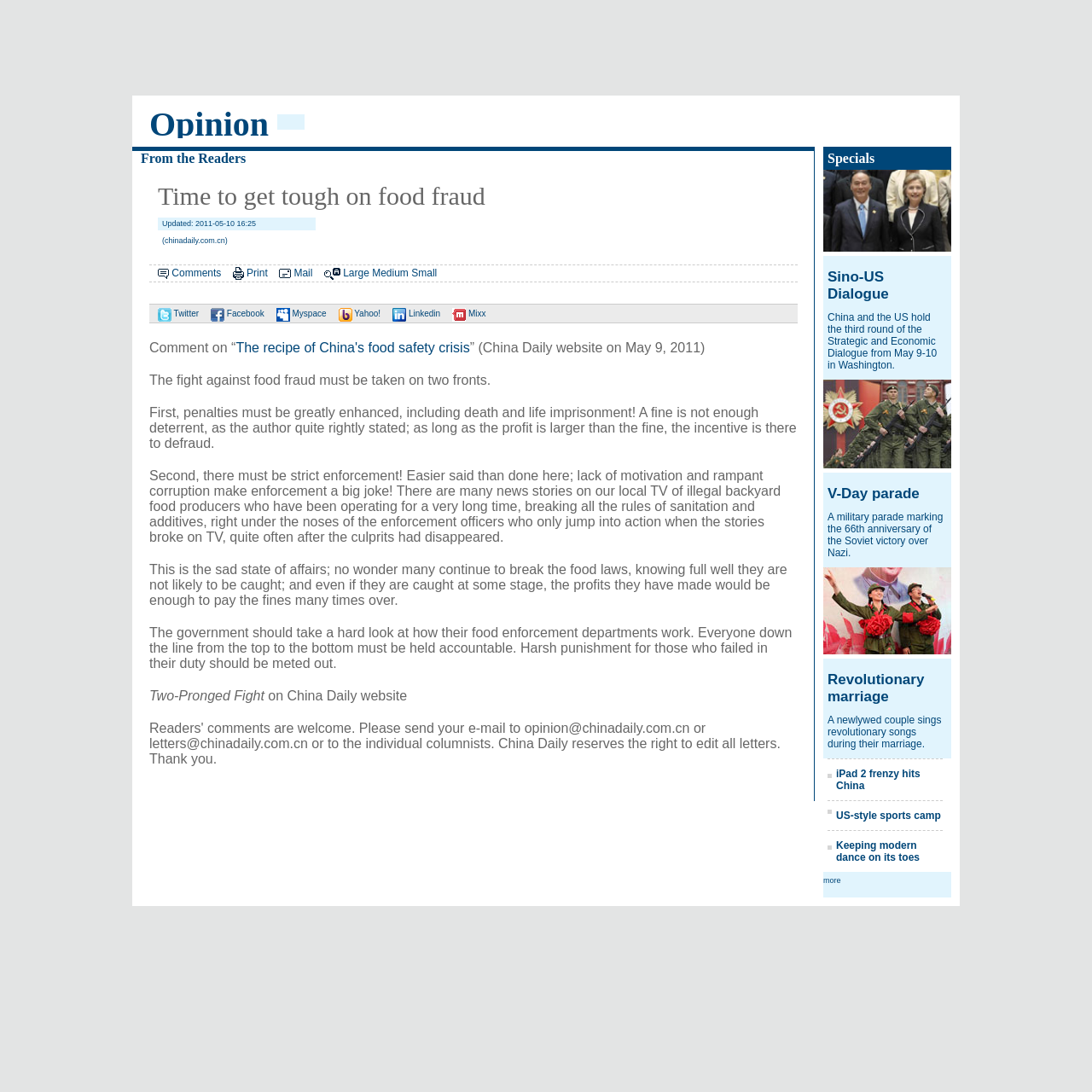Determine the bounding box for the described HTML element: "Quick View". Ensure the coordinates are four float numbers between 0 and 1 in the format [left, top, right, bottom].

None